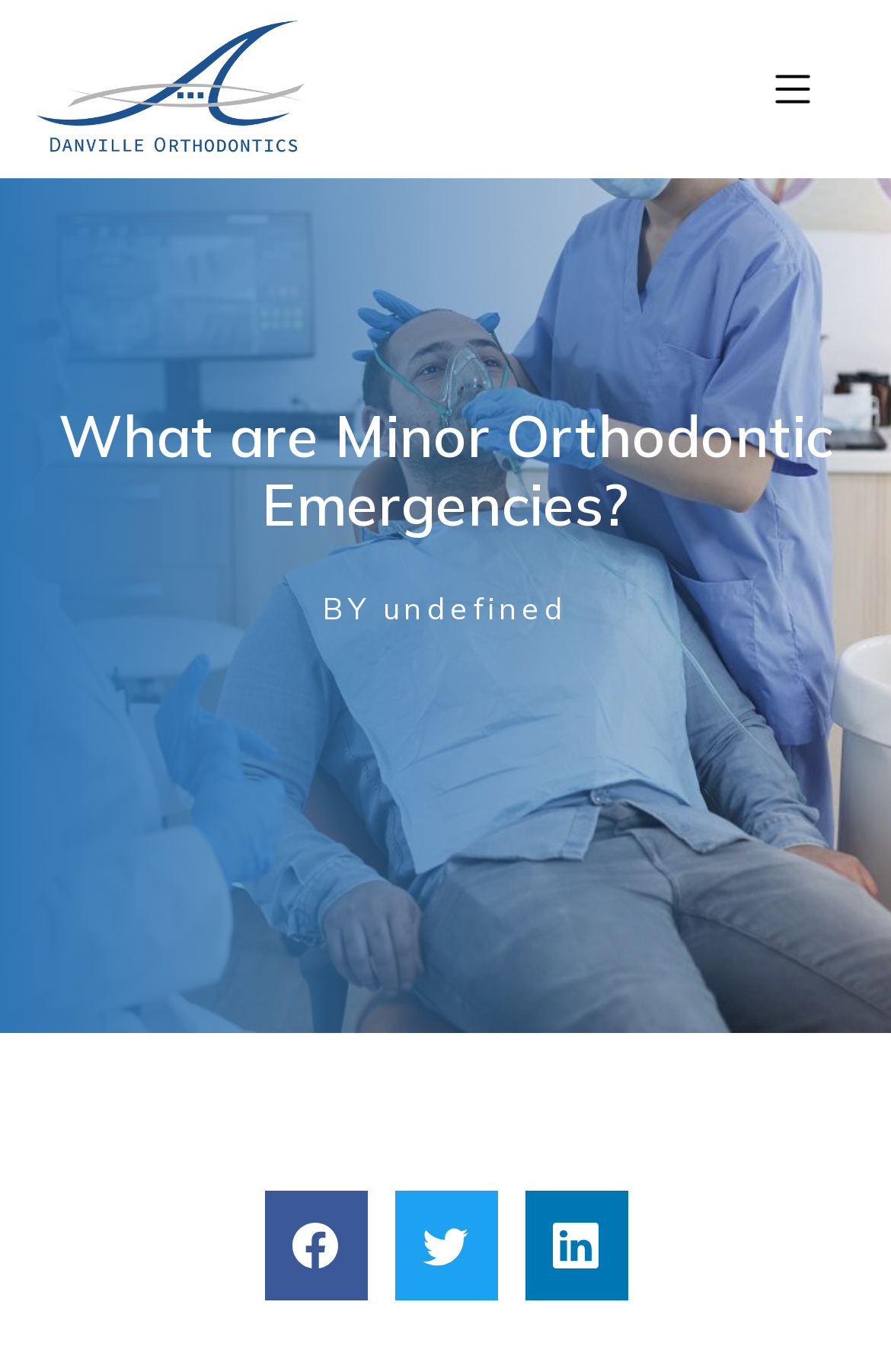Is there a logo present on the webpage?
Using the information from the image, give a concise answer in one word or a short phrase.

Yes